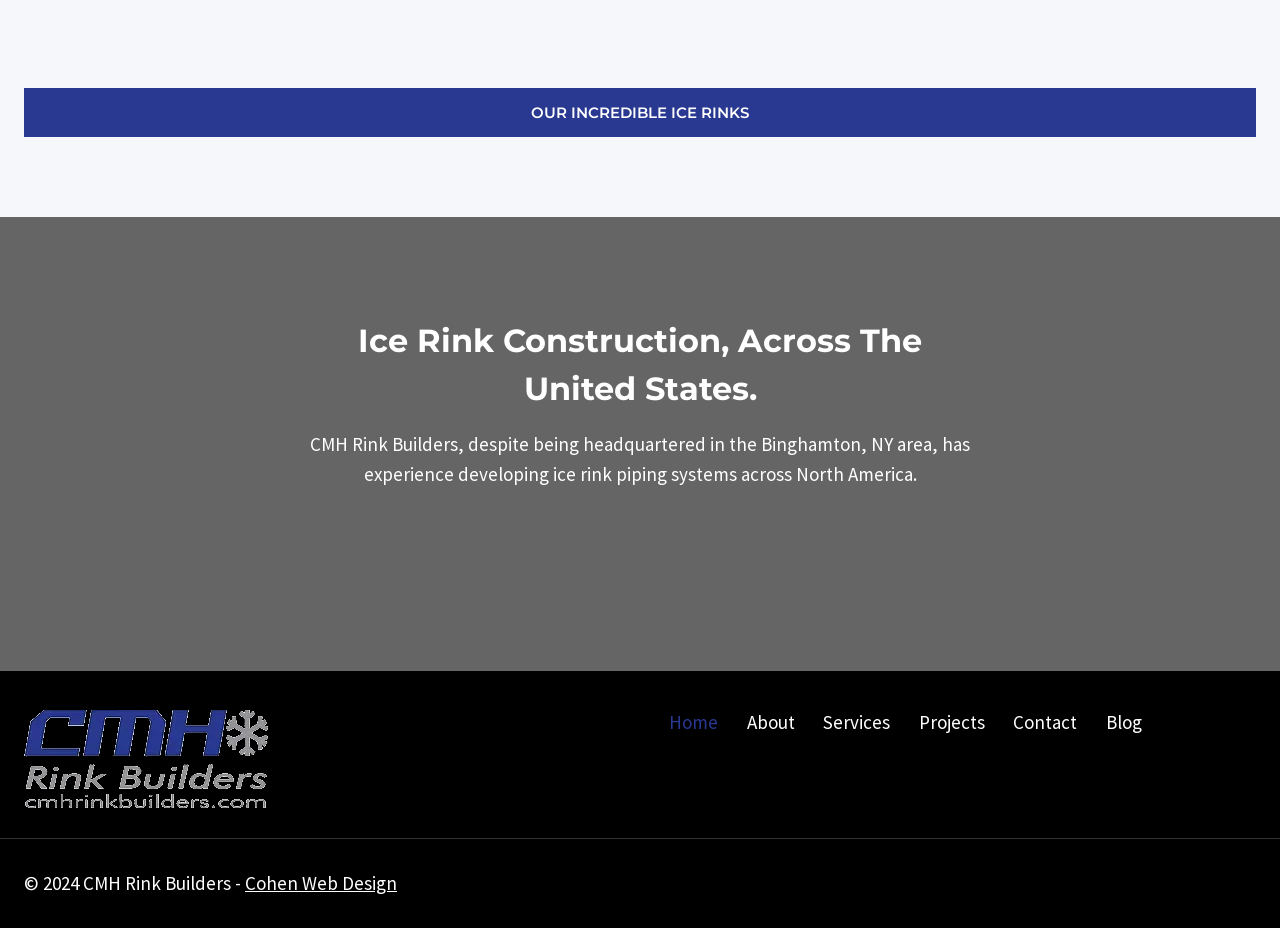Please analyze the image and provide a thorough answer to the question:
Where is CMH Rink Builders headquartered?

The link element with the text 'Binghamton, NY' suggests that CMH Rink Builders is headquartered in Binghamton, New York.